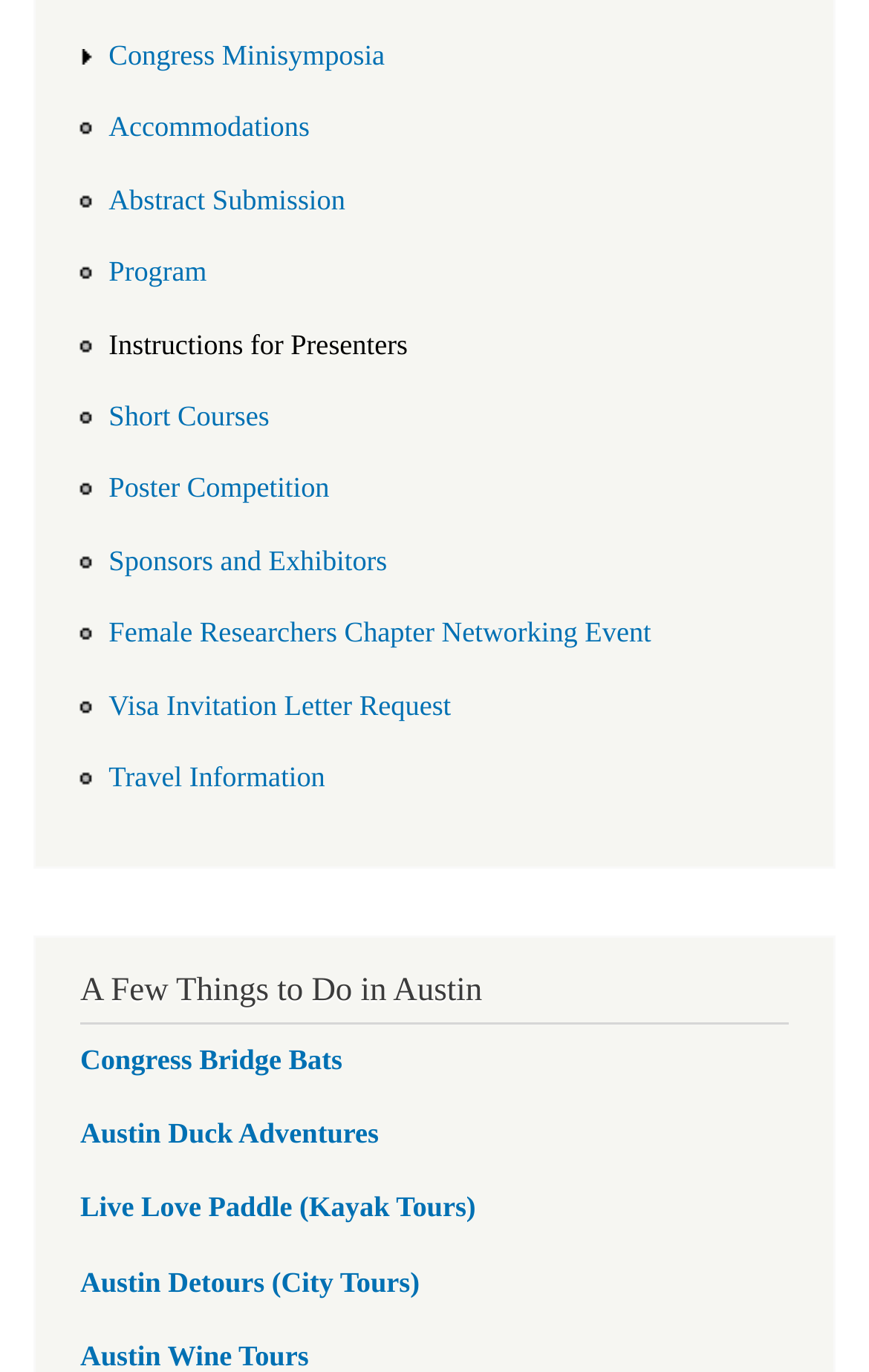Determine the bounding box coordinates of the target area to click to execute the following instruction: "Check out the Poster Competition."

[0.125, 0.329, 0.379, 0.384]